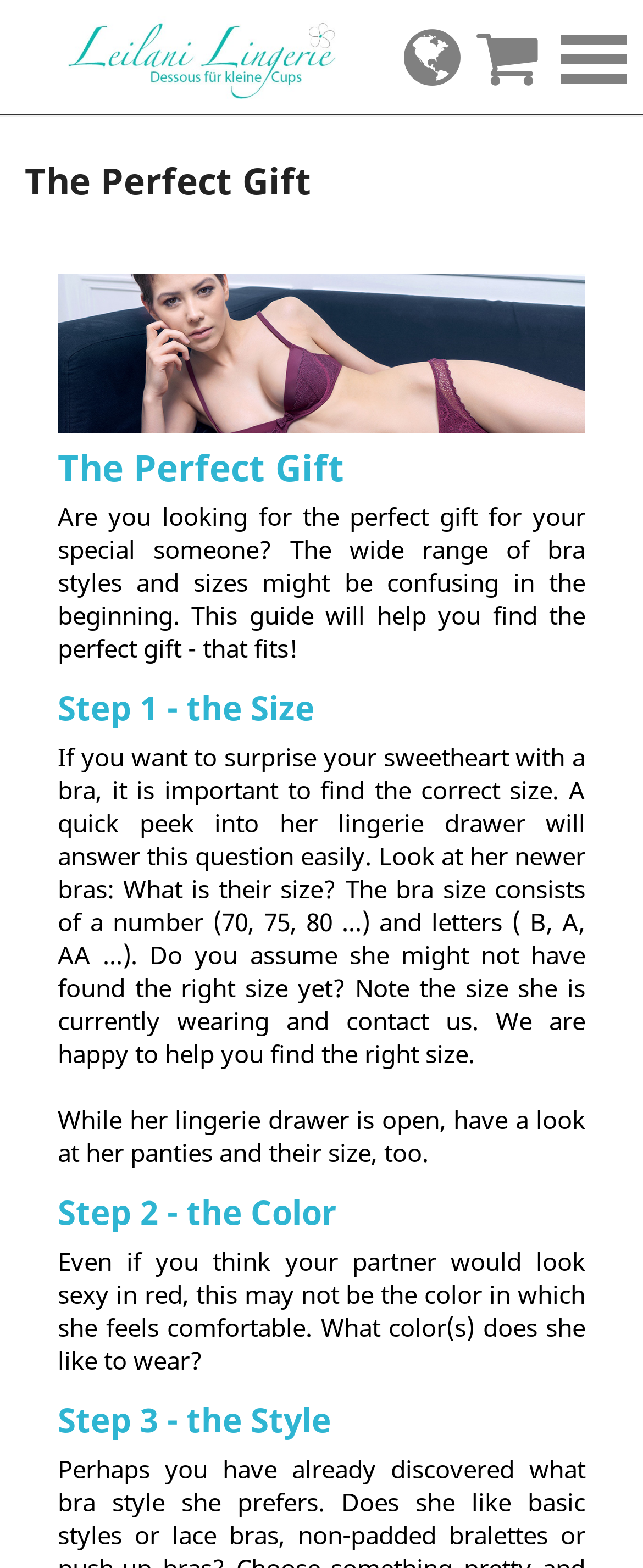What should the user do if they assume their partner has not found the right size yet?
Based on the image, provide a one-word or brief-phrase response.

Note the size and contact us